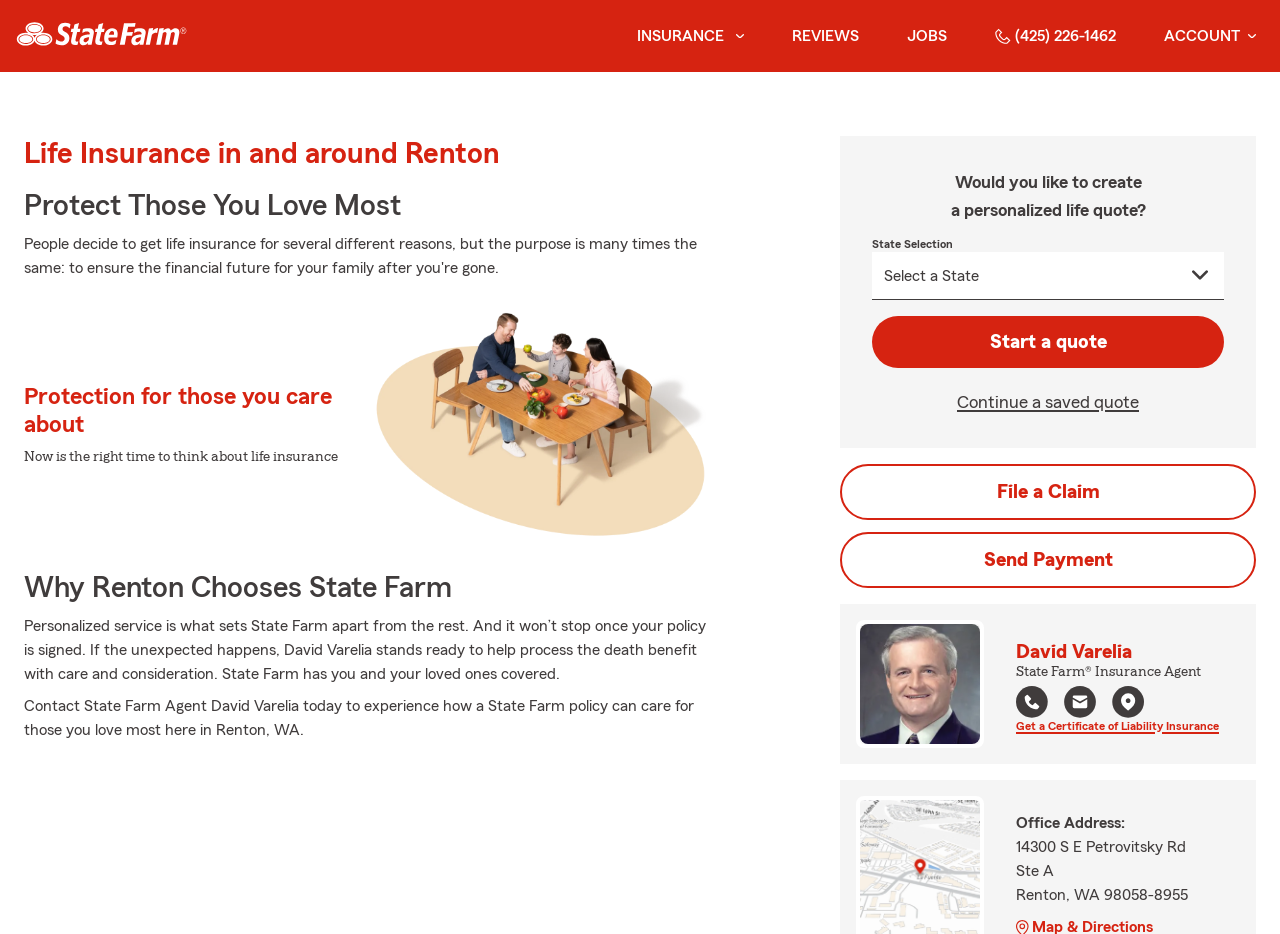What is the name of the State Farm Agent?
Based on the image, please offer an in-depth response to the question.

I found the agent's name by looking at the heading that says 'David Varelia' and also by finding the profile photo of the agent with the same name.